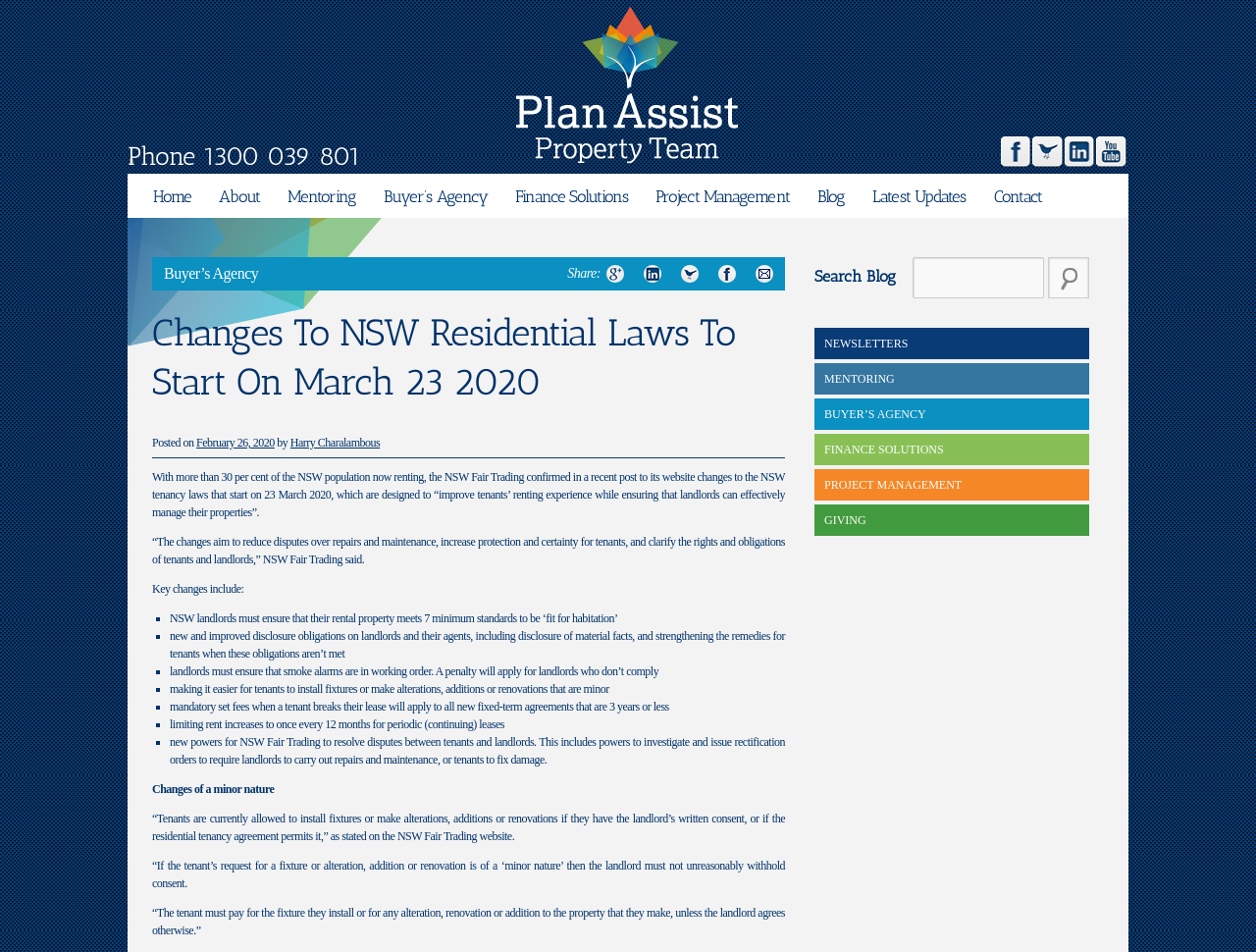Identify the bounding box coordinates necessary to click and complete the given instruction: "Search for a blog post".

[0.727, 0.27, 0.832, 0.313]